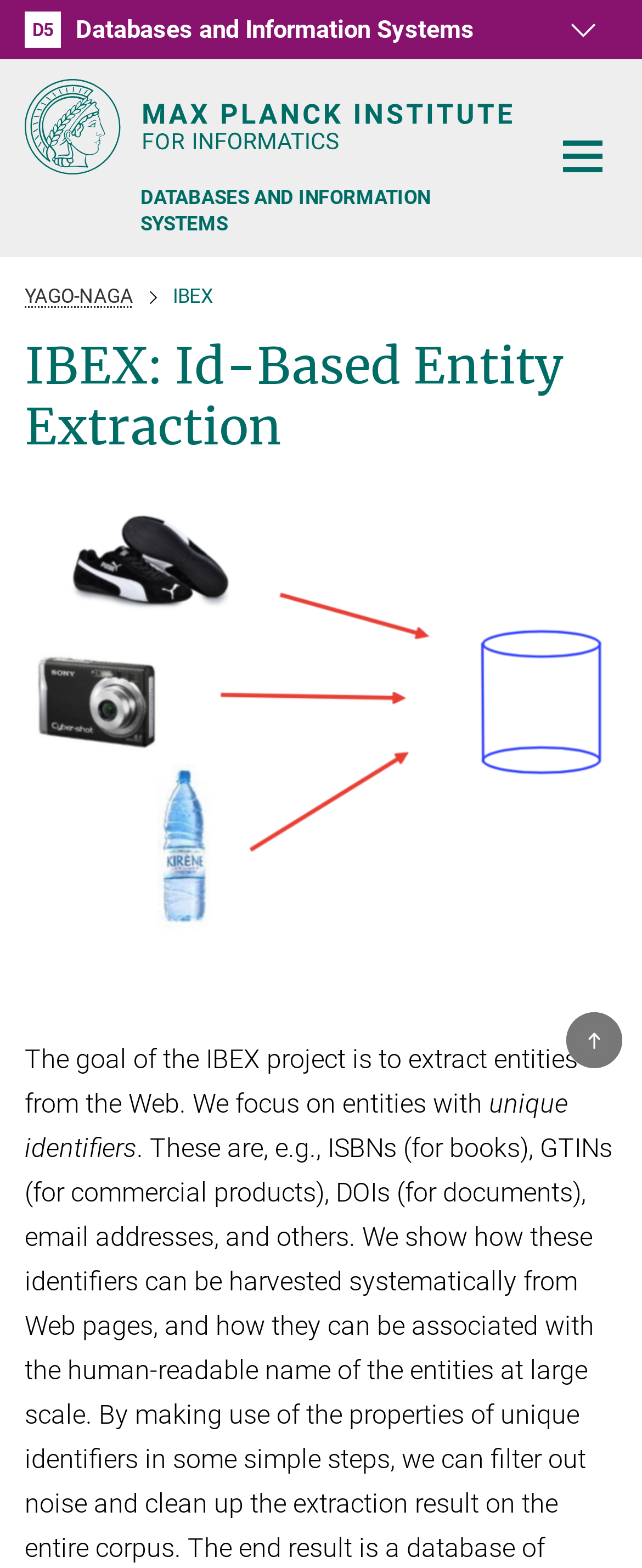Please mark the bounding box coordinates of the area that should be clicked to carry out the instruction: "Go to D5 Databases and Information Systems".

[0.0, 0.0, 1.0, 0.038]